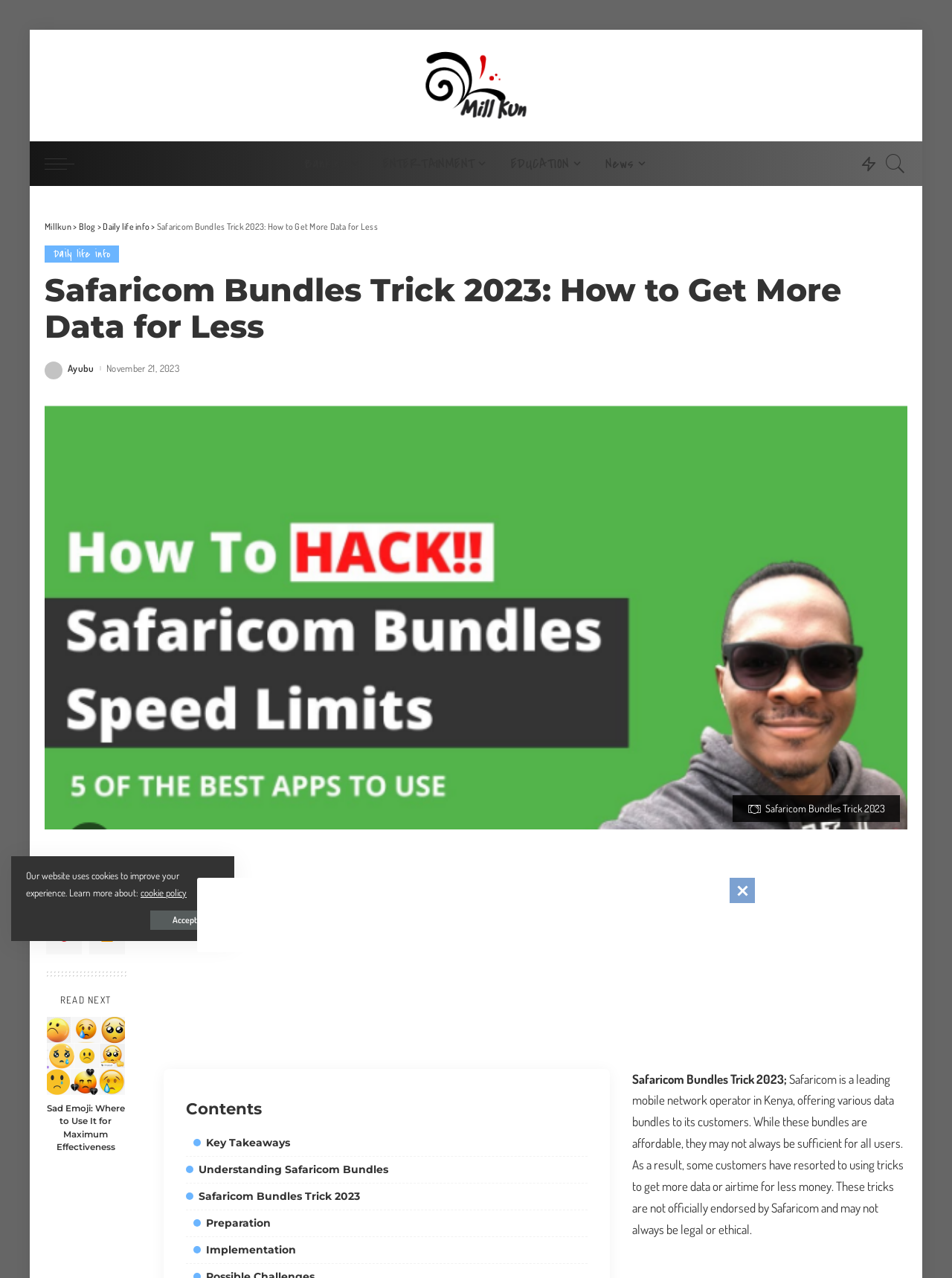Provide a comprehensive caption for the webpage.

This webpage is about Safaricom Bundles Trick 2023, a guide on how to get more data for less. At the top, there is a logo of Millkun, a link to the website's main page, and social media links to Facebook, Twitter, YouTube, and WhatsApp. Below that, there is a navigation menu with links to various categories such as Banking, Entertainment, Education, and News.

The main content of the webpage is divided into sections. The first section has a heading "Safaricom Bundles Trick 2023: How to Get More Data for Less" and a brief introduction to the topic. Below that, there is an image related to the topic. The introduction explains that Safaricom, a leading mobile network operator in Kenya, offers various data bundles to its customers, but these bundles may not always be sufficient, leading some customers to use tricks to get more data or airtime for less money.

On the right side of the webpage, there are links to share the article on social media platforms such as Facebook, Twitter, and Pinterest, as well as an option to email the article. Below that, there is a "READ NEXT" section with a link to another article titled "Sad Emoji: Where to Use It for Maximum Effectiveness".

The main content of the webpage is organized into sections with headings such as "Key Takeaways", "Understanding Safaricom Bundles", "Safaricom Bundles Trick 2023", "Preparation", and "Implementation". These sections provide more detailed information on the topic.

At the bottom of the webpage, there is a notice about the website's use of cookies and a link to learn more about the cookie policy. There is also an "Accept" button to accept the use of cookies.